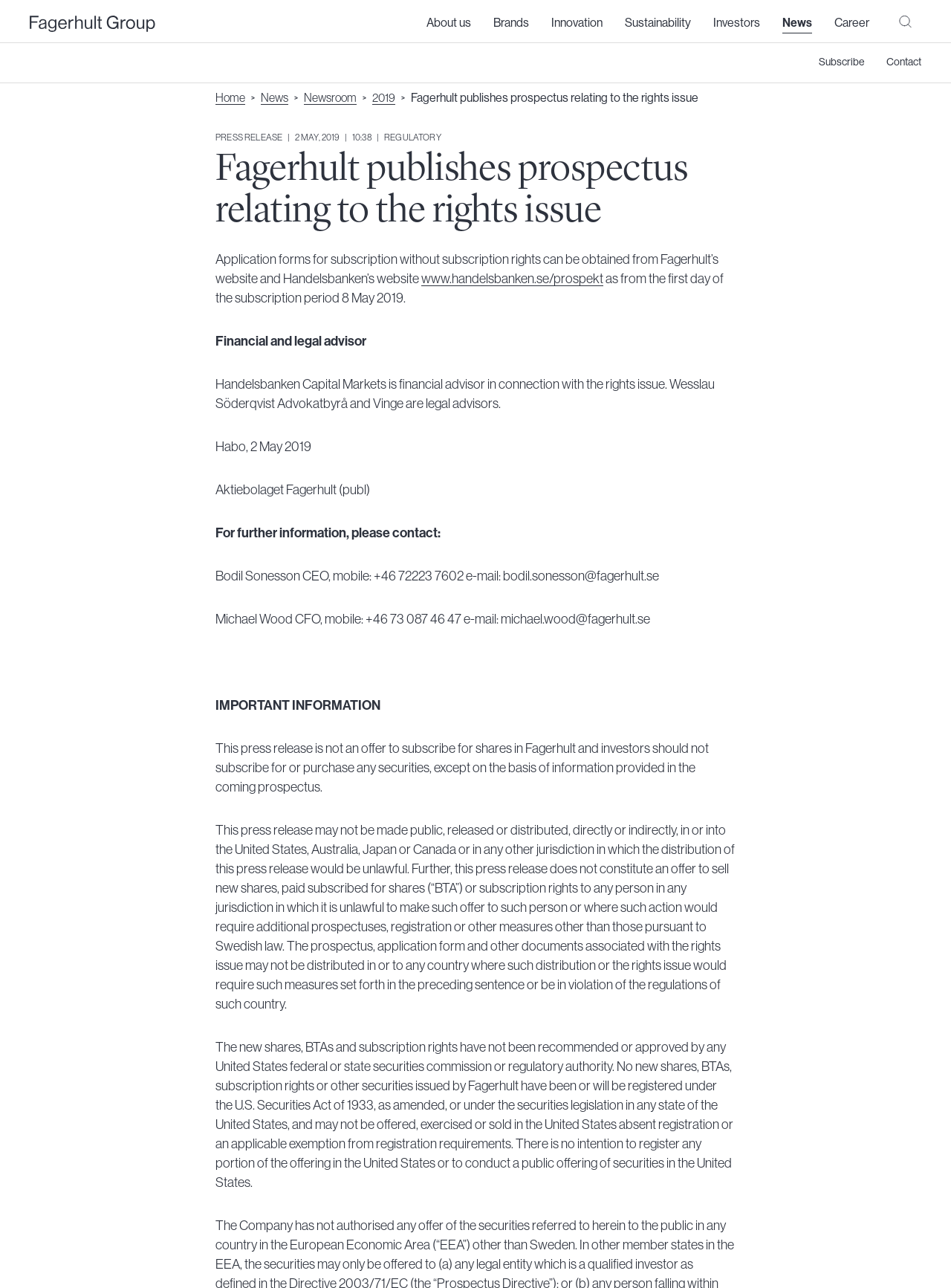Please mark the clickable region by giving the bounding box coordinates needed to complete this instruction: "Search here".

[0.942, 0.011, 0.969, 0.027]